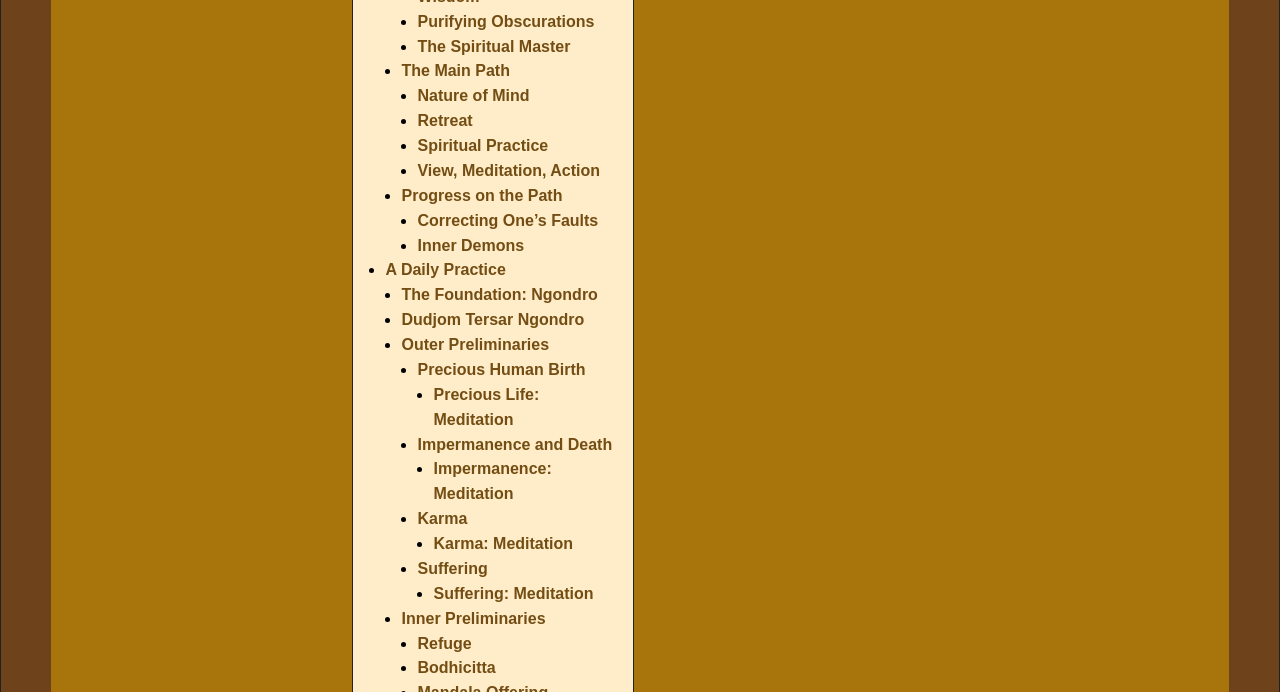Please identify the bounding box coordinates of the element that needs to be clicked to execute the following command: "Read about 'Retreat'". Provide the bounding box using four float numbers between 0 and 1, formatted as [left, top, right, bottom].

[0.326, 0.162, 0.369, 0.187]